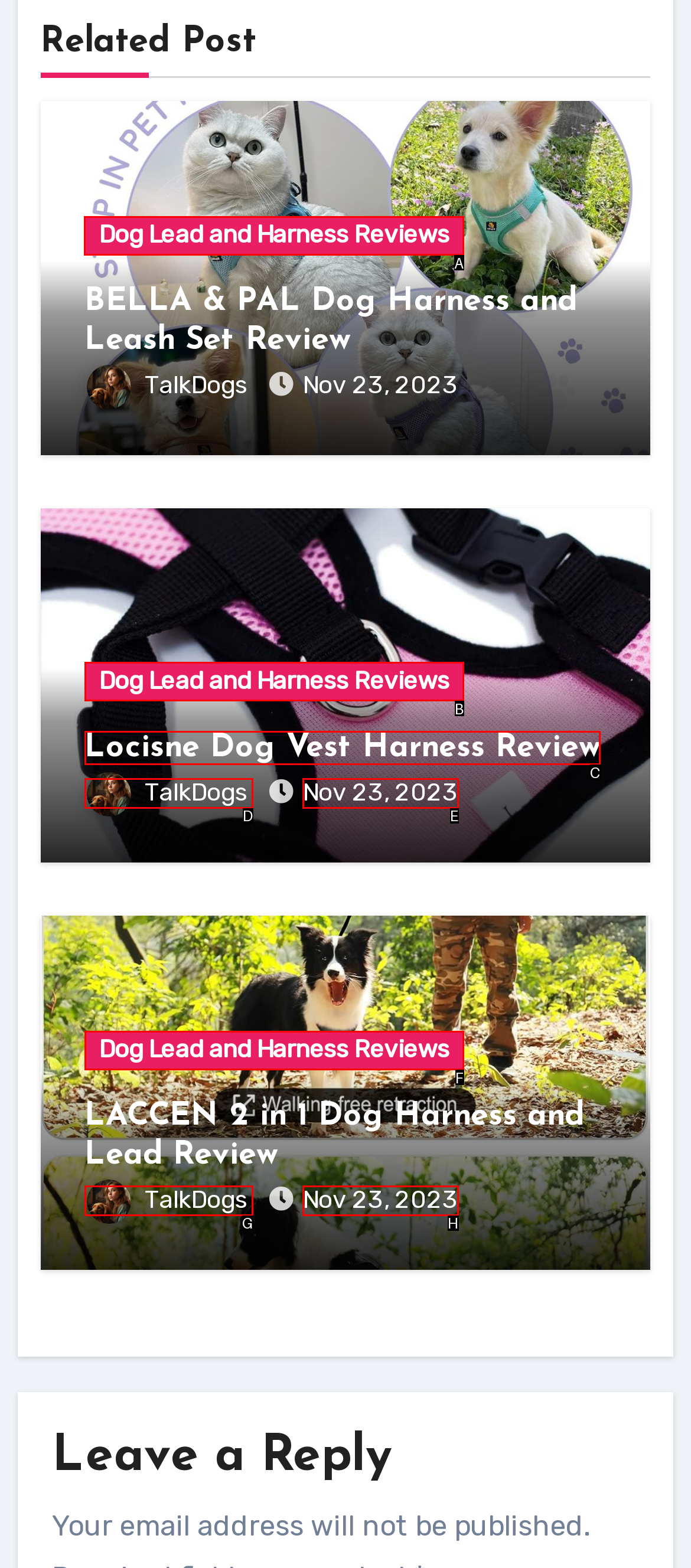Which HTML element should be clicked to complete the task: View 'Dog Lead and Harness Reviews'? Answer with the letter of the corresponding option.

A